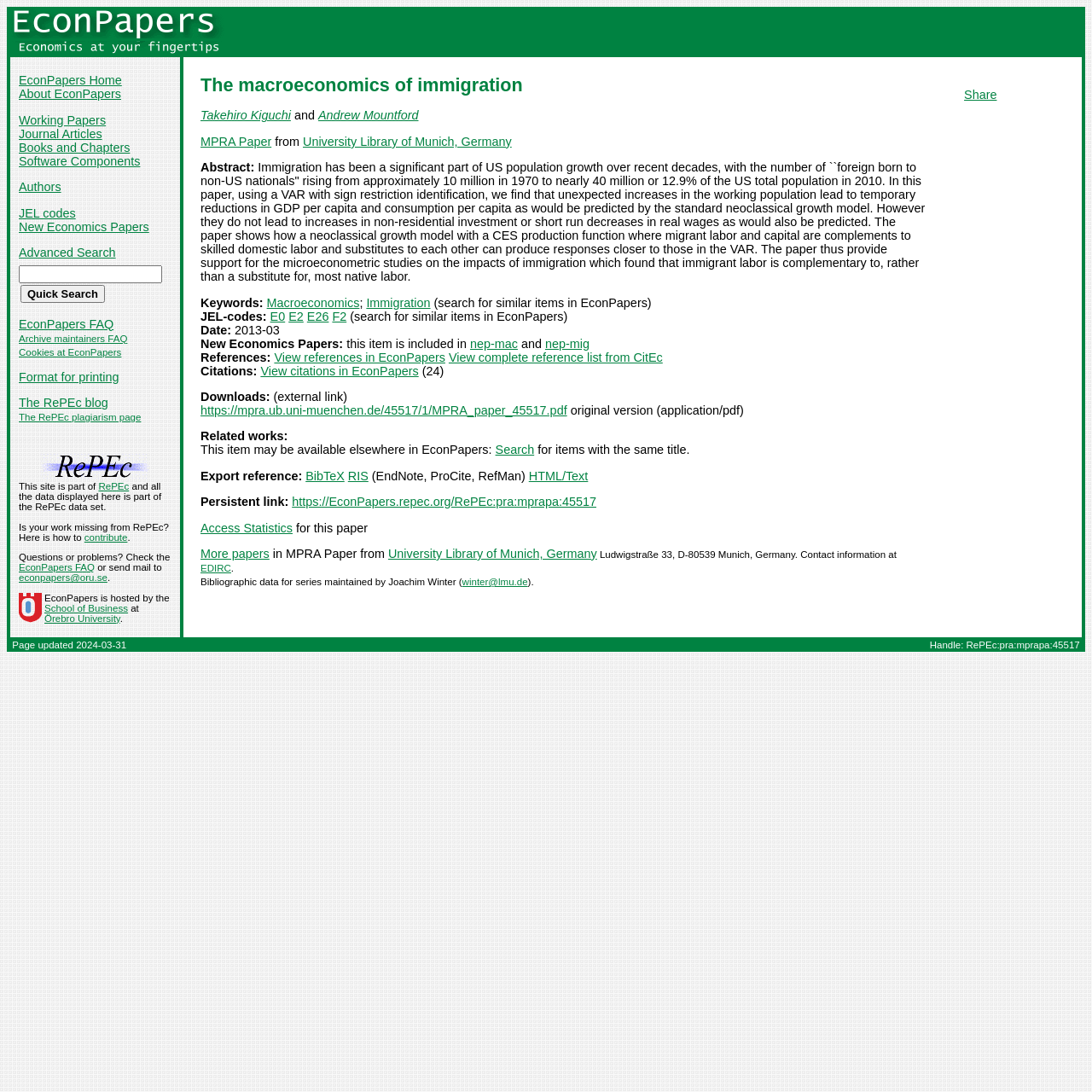Bounding box coordinates must be specified in the format (top-left x, top-left y, bottom-right x, bottom-right y). All values should be floating point numbers between 0 and 1. What are the bounding box coordinates of the UI element described as: View references in EconPapers

[0.251, 0.321, 0.408, 0.333]